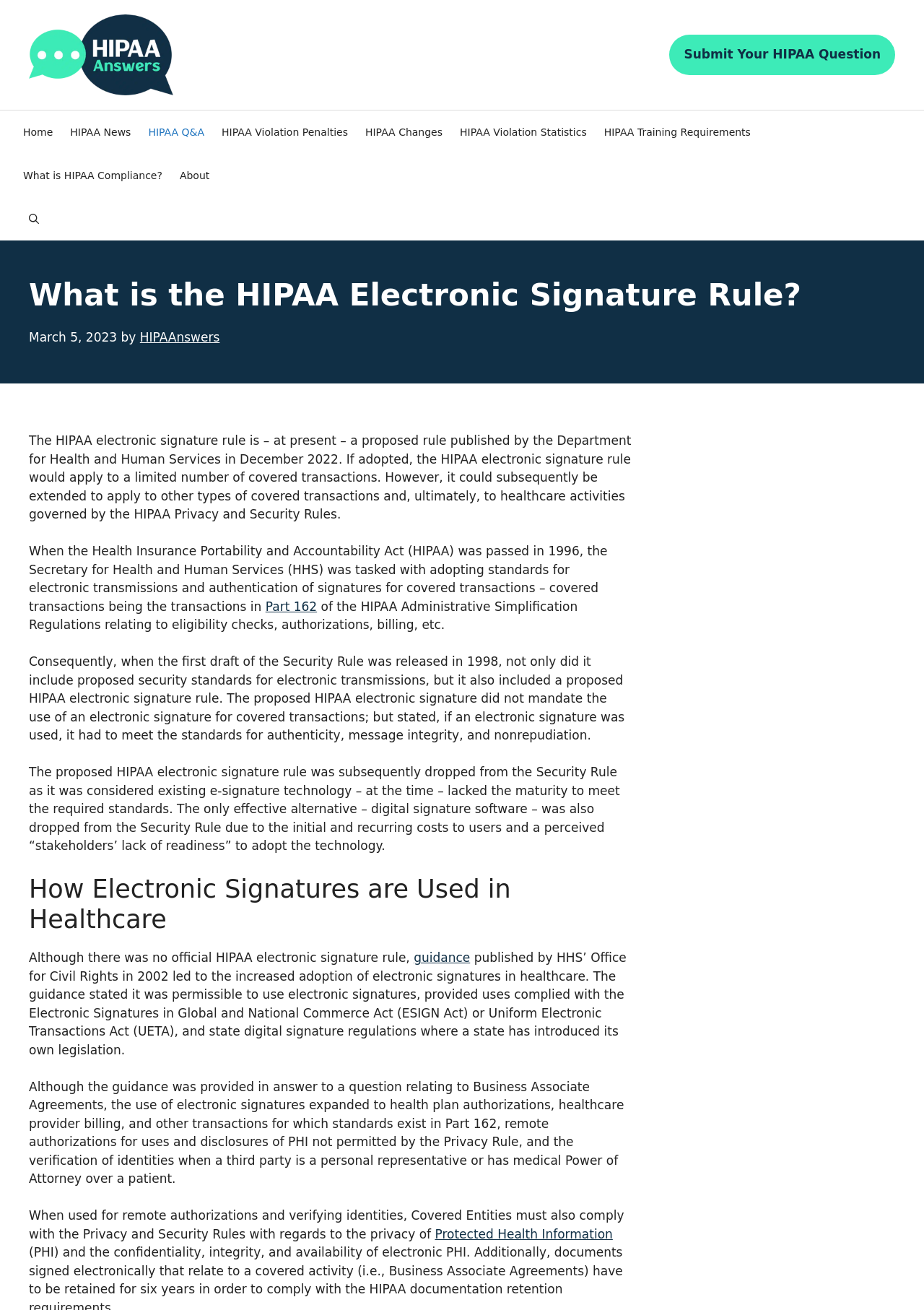Who published the guidance on electronic signatures in 2002?
Answer the question with a detailed explanation, including all necessary information.

The webpage mentions that the guidance on electronic signatures was published by HHS' Office for Civil Rights in 2002, which led to the increased adoption of electronic signatures in healthcare. This information is obtained from the section 'How Electronic Signatures are Used in Healthcare'.